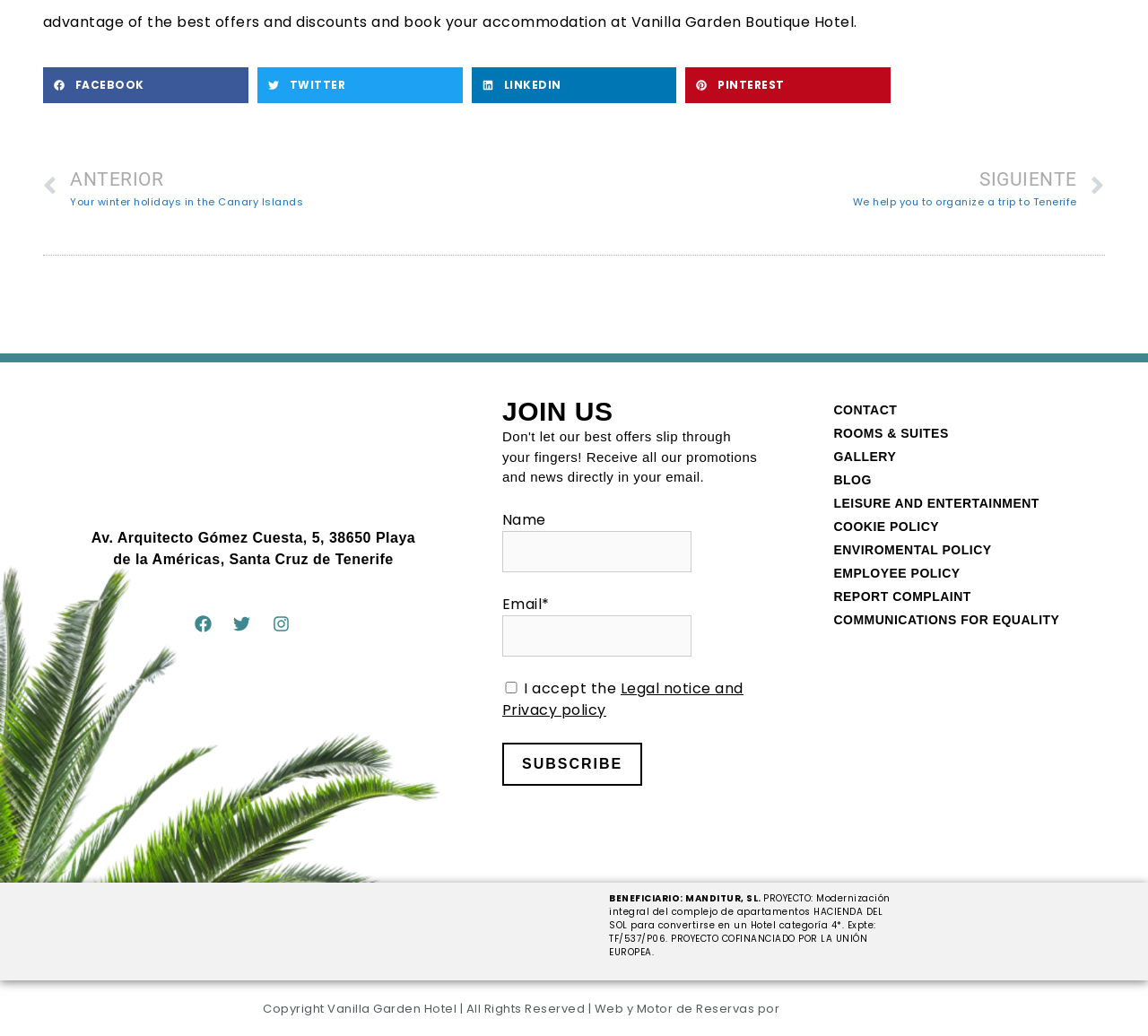Extract the bounding box coordinates for the UI element described by the text: "Legal notice and Privacy policy". The coordinates should be in the form of [left, top, right, bottom] with values between 0 and 1.

[0.437, 0.654, 0.648, 0.695]